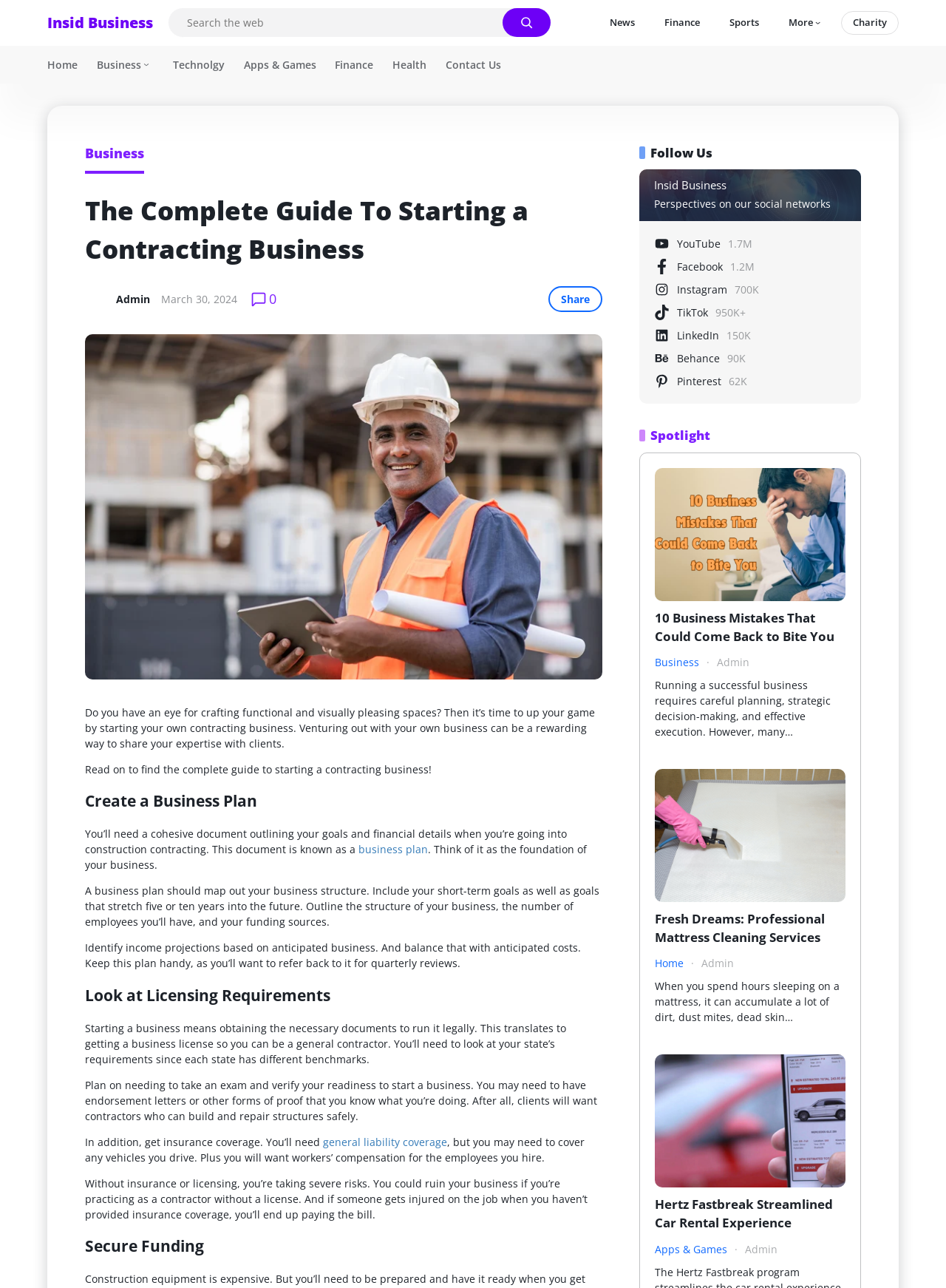Please find the bounding box coordinates of the element's region to be clicked to carry out this instruction: "Search the web".

[0.178, 0.007, 0.531, 0.029]